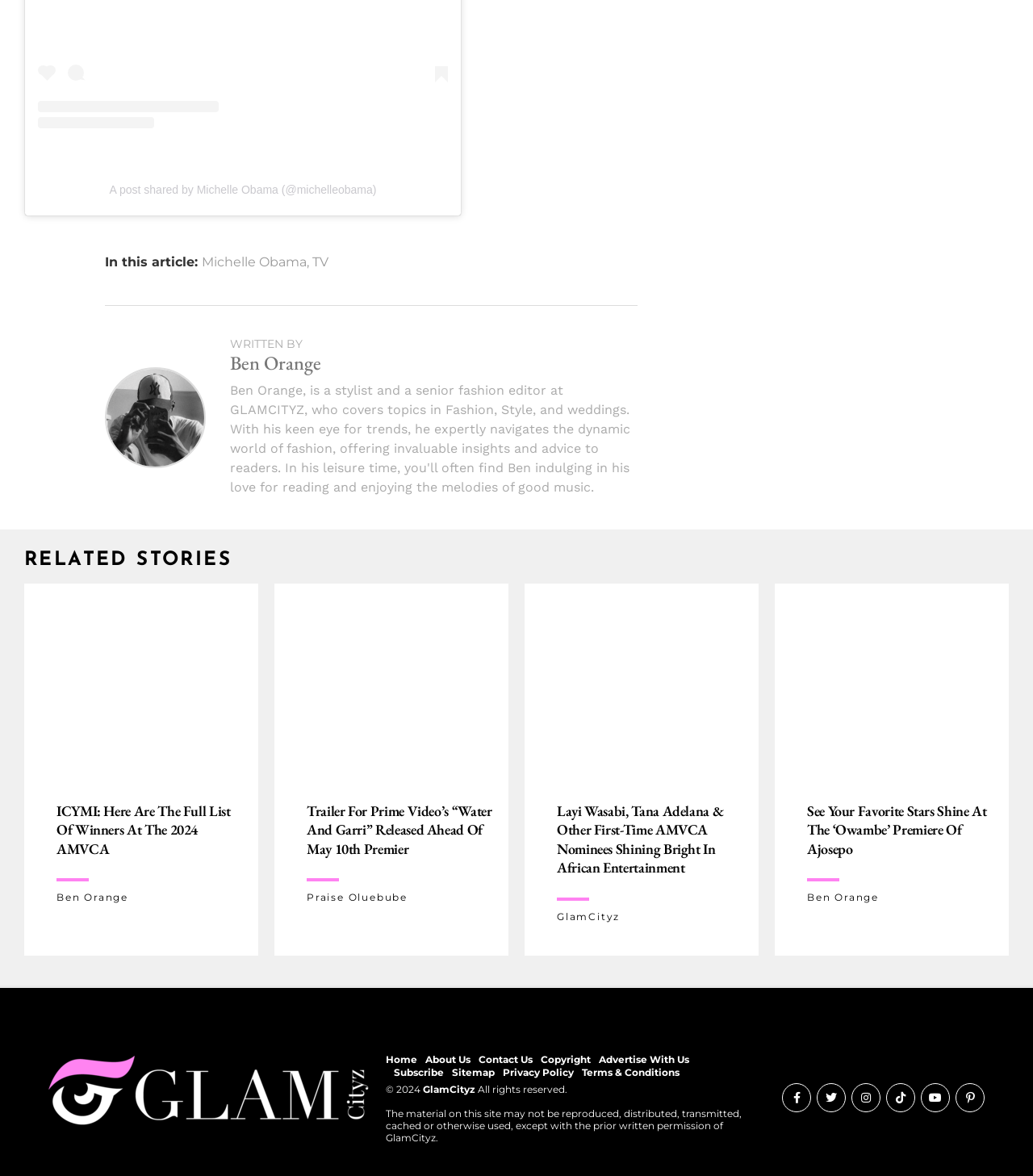Kindly determine the bounding box coordinates for the area that needs to be clicked to execute this instruction: "Click the 'DATING APP' link".

None